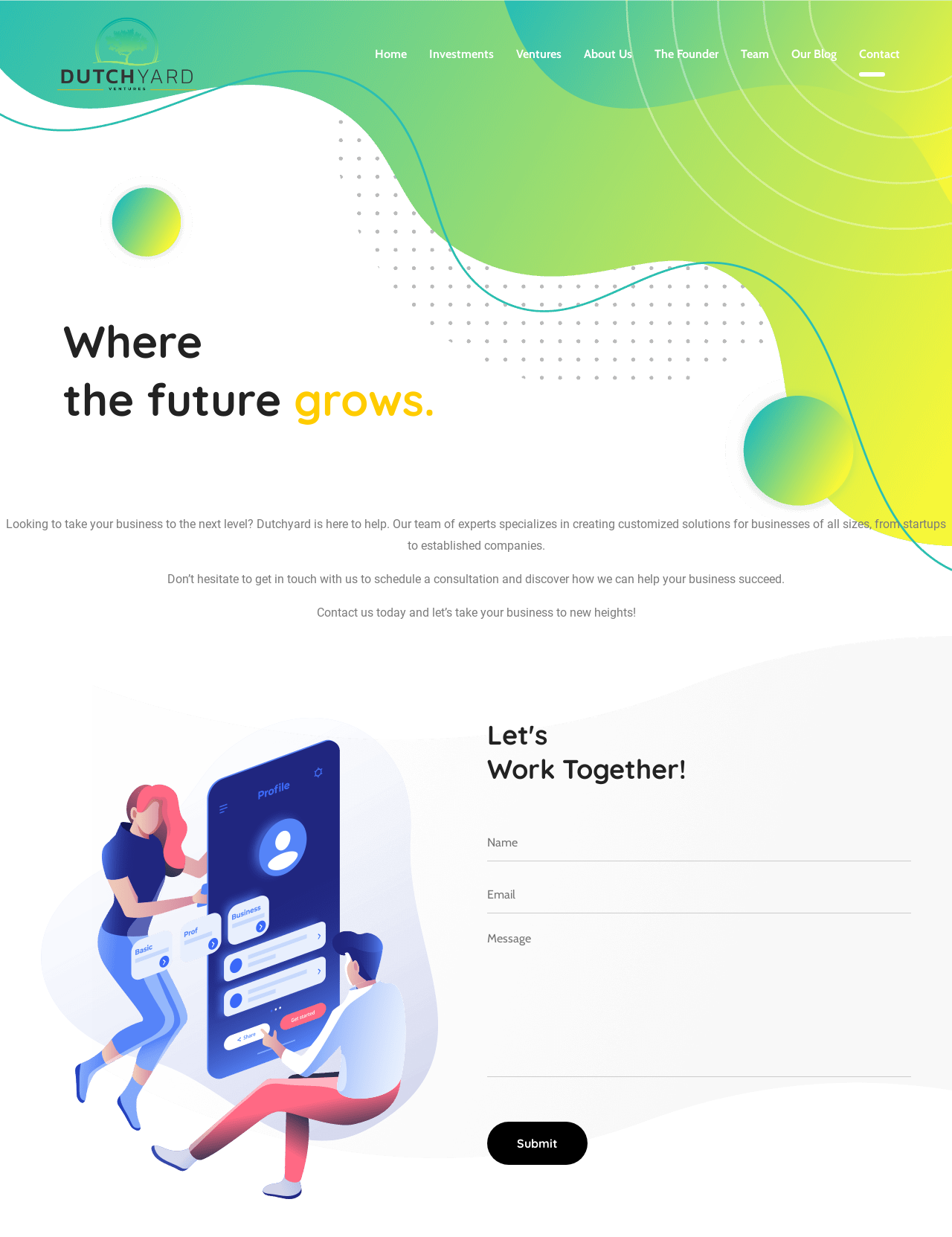What can you do on this webpage?
Please utilize the information in the image to give a detailed response to the question.

The webpage has a contact form that allows users to get in touch with Dutchyard. The form has fields for name, email, and message, and a submit button. This suggests that users can use this webpage to contact Dutchyard and potentially schedule a consultation.